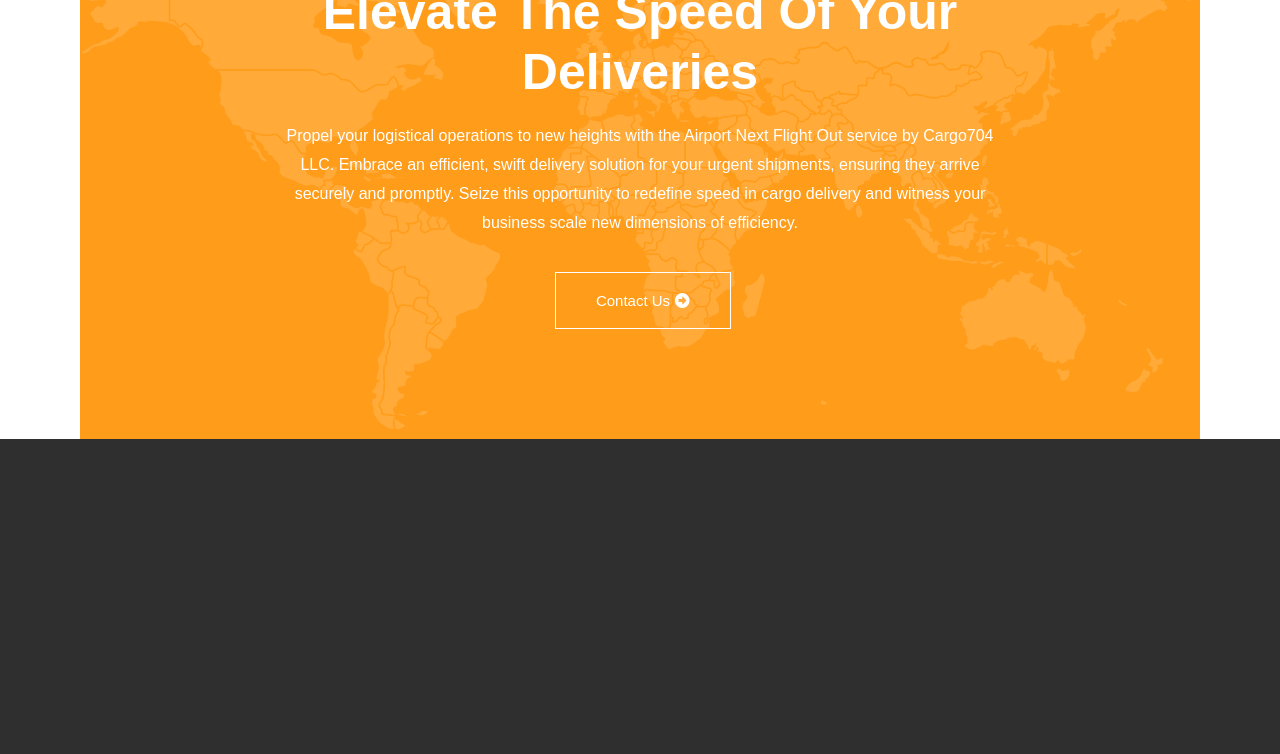Predict the bounding box of the UI element that fits this description: "Contact Us".

[0.434, 0.361, 0.571, 0.436]